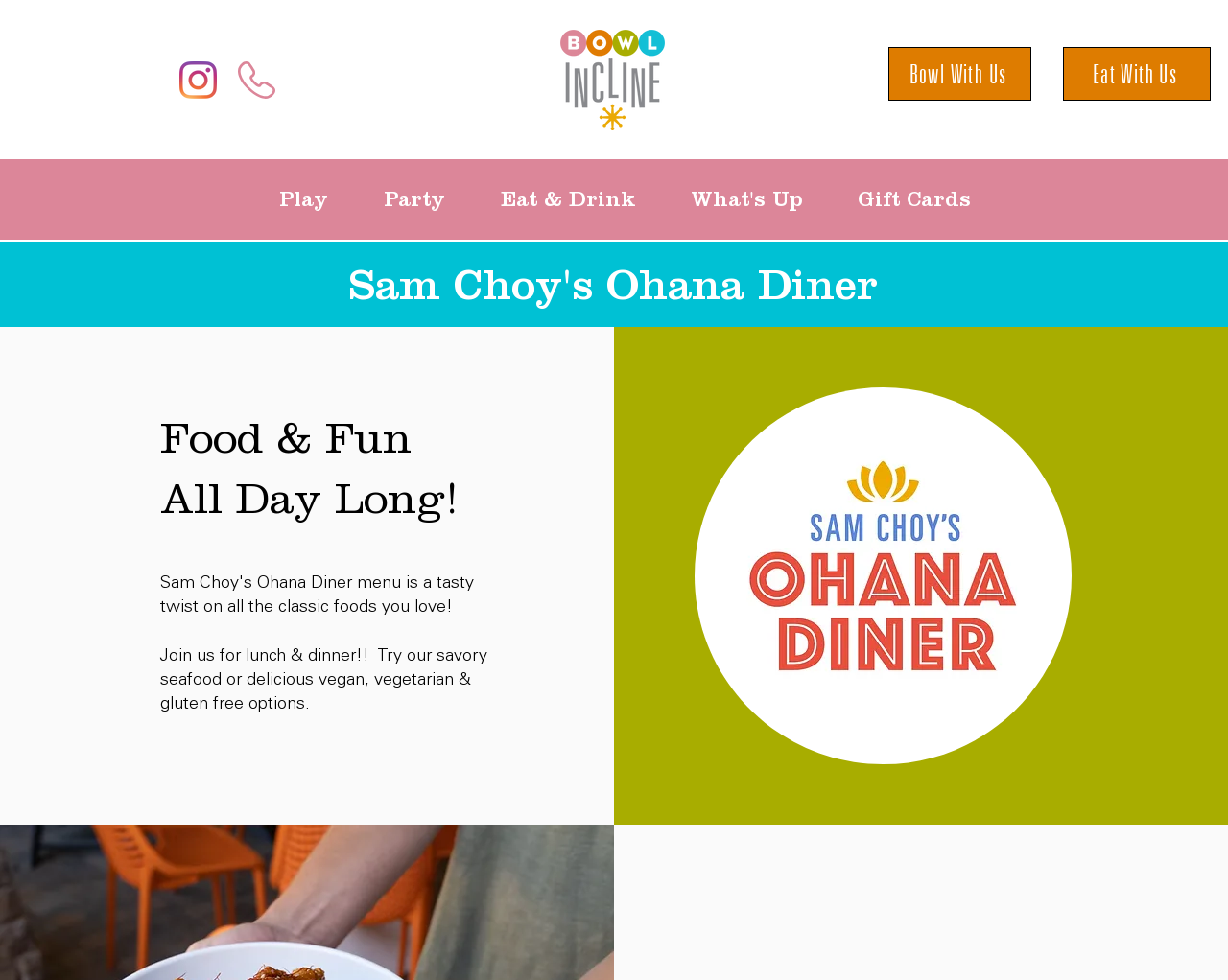Determine the bounding box of the UI element mentioned here: "Gift Cards". The coordinates must be in the format [left, top, right, bottom] with values ranging from 0 to 1.

[0.687, 0.179, 0.823, 0.228]